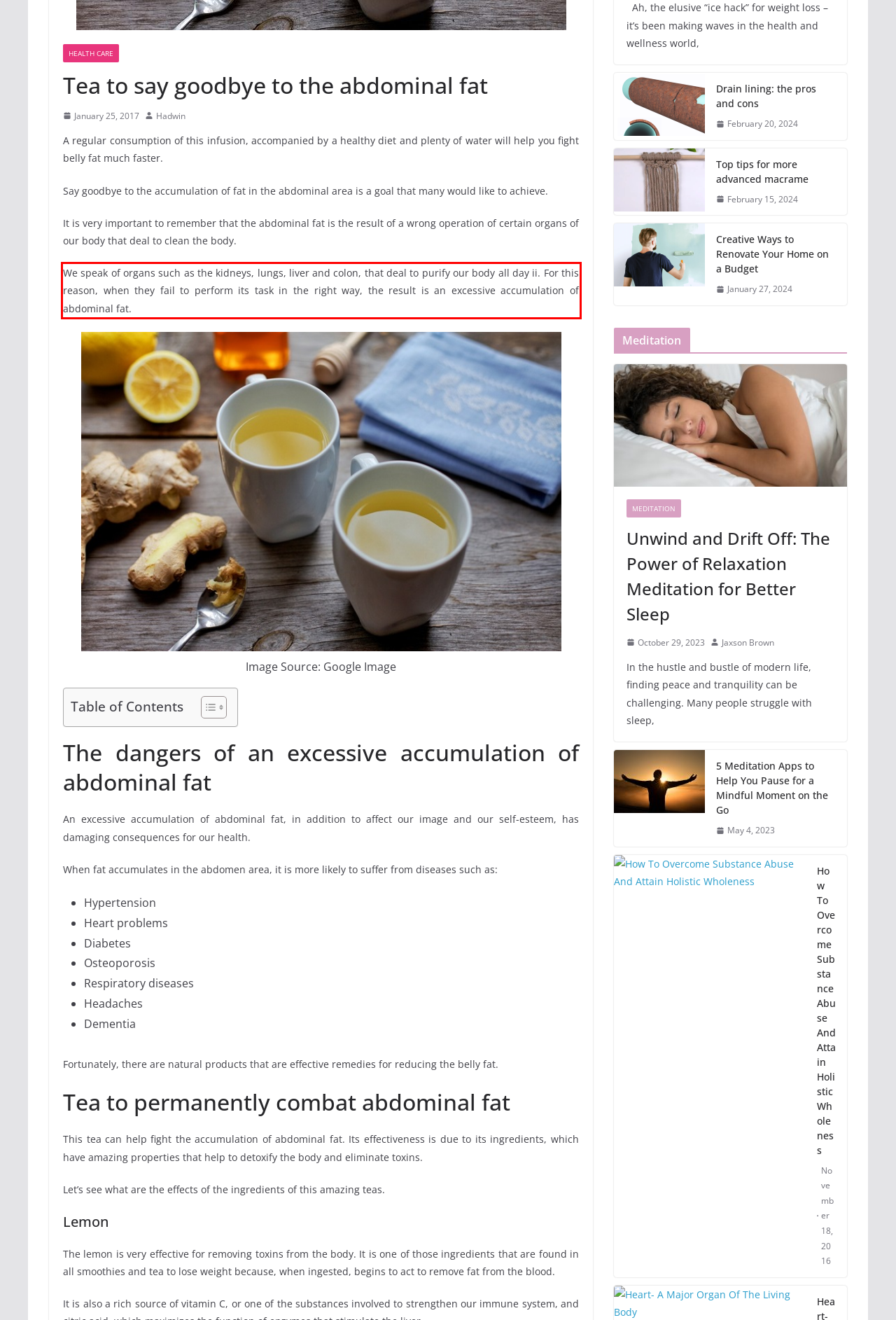Locate the red bounding box in the provided webpage screenshot and use OCR to determine the text content inside it.

We speak of organs such as the kidneys, lungs, liver and colon, that deal to purify our body all day ii. For this reason, when they fail to perform its task in the right way, the result is an excessive accumulation of abdominal fat.